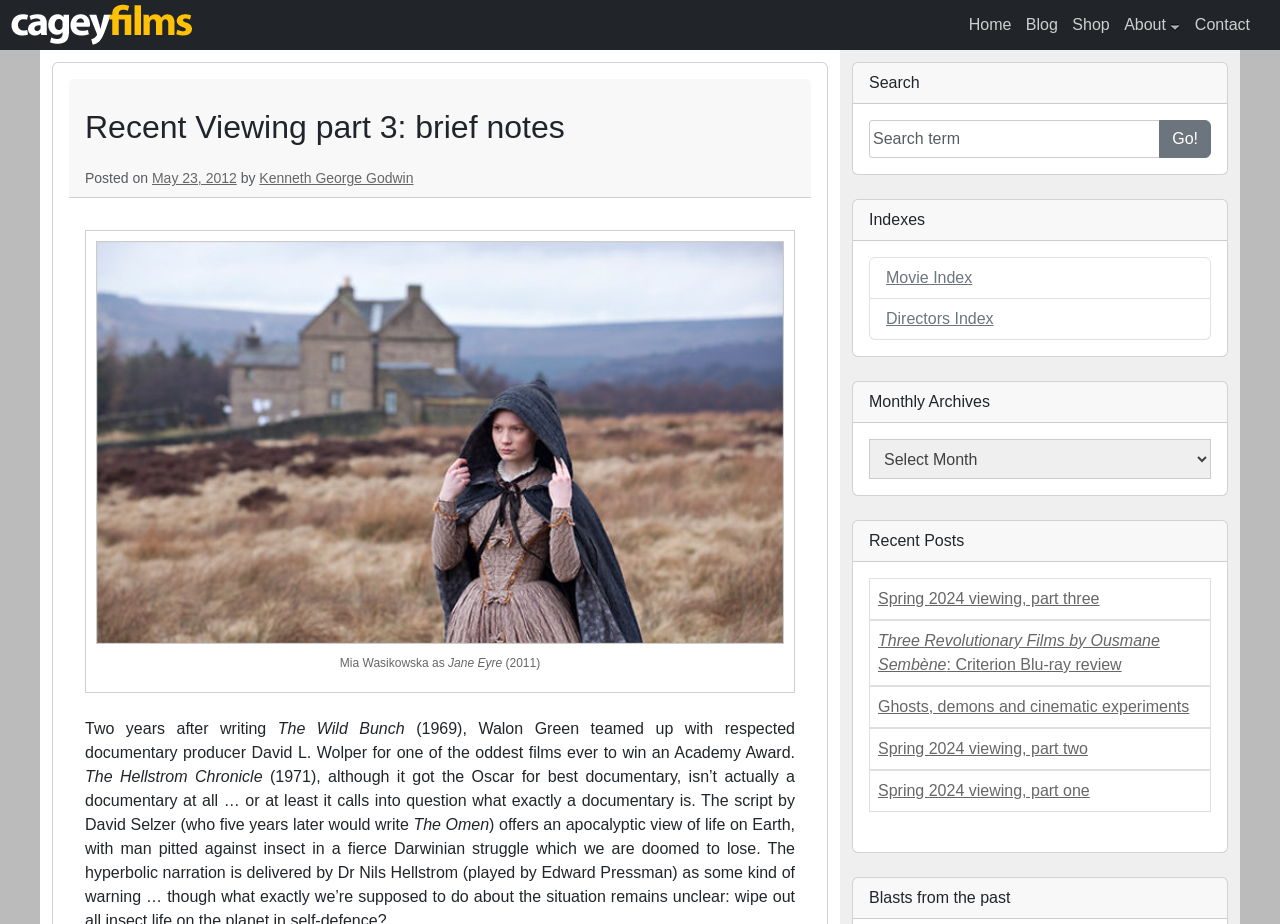Give a one-word or phrase response to the following question: What is the name of the movie shown in the image?

Jane Eyre